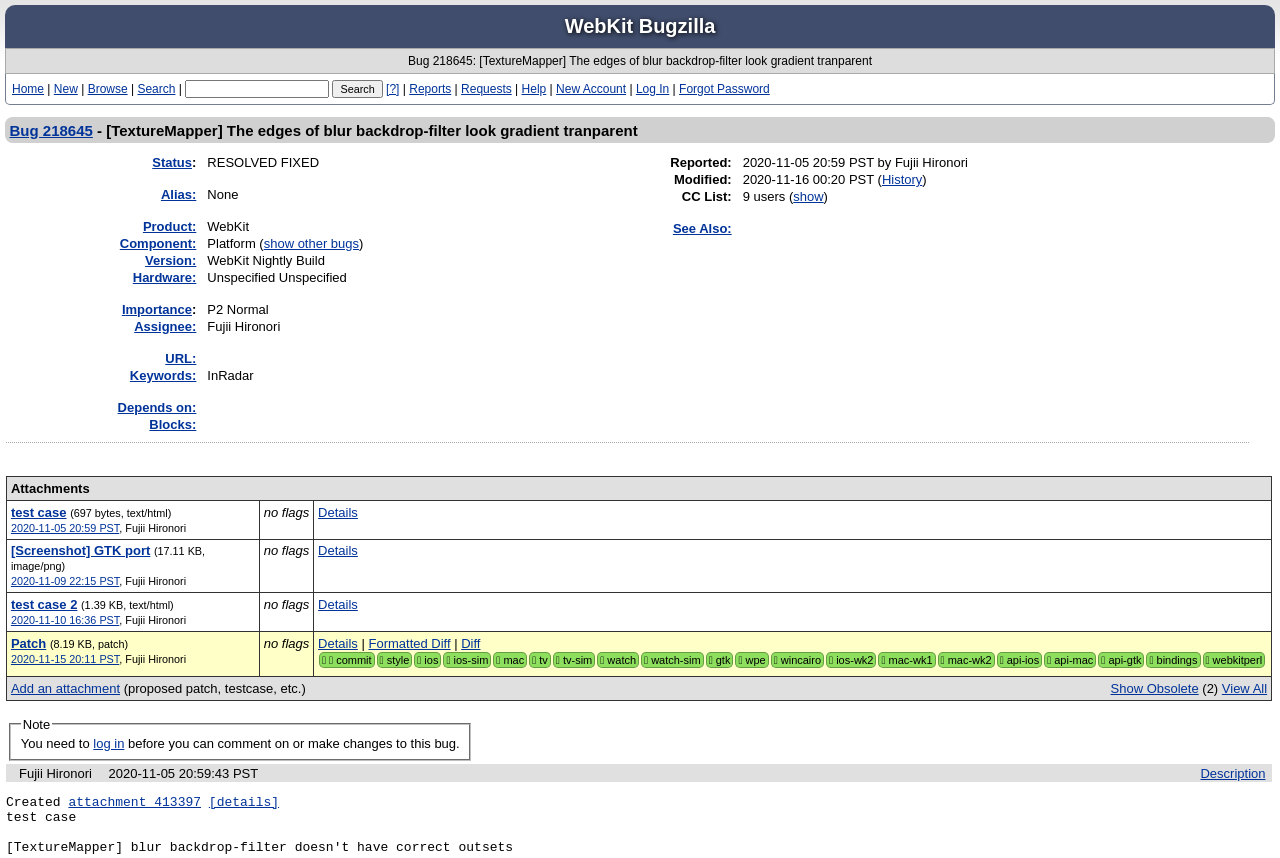Show the bounding box coordinates for the HTML element as described: "Formatted Diff".

[0.288, 0.741, 0.352, 0.759]